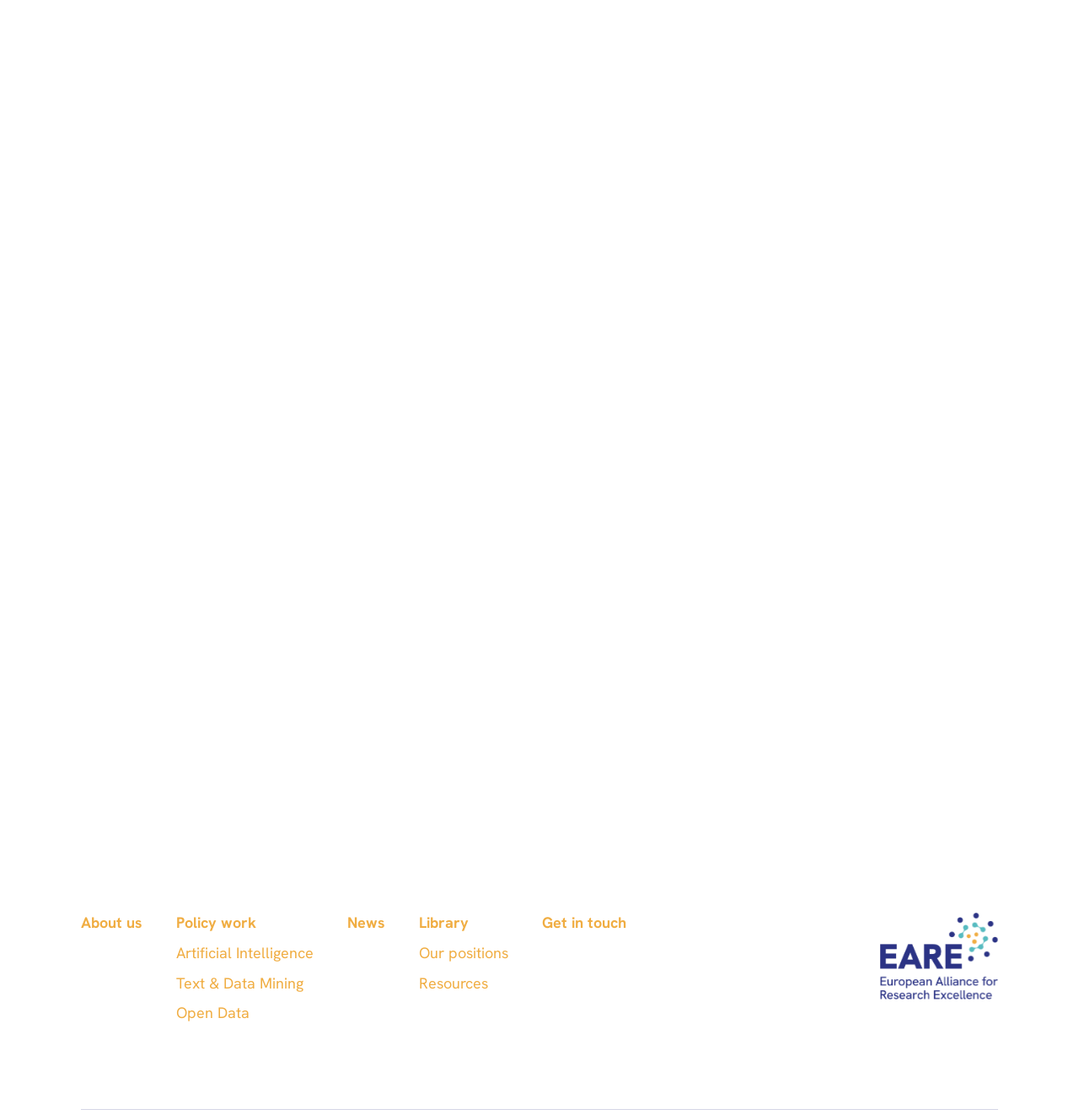Pinpoint the bounding box coordinates of the element you need to click to execute the following instruction: "Read 'News'". The bounding box should be represented by four float numbers between 0 and 1, in the format [left, top, right, bottom].

[0.322, 0.815, 0.357, 0.834]